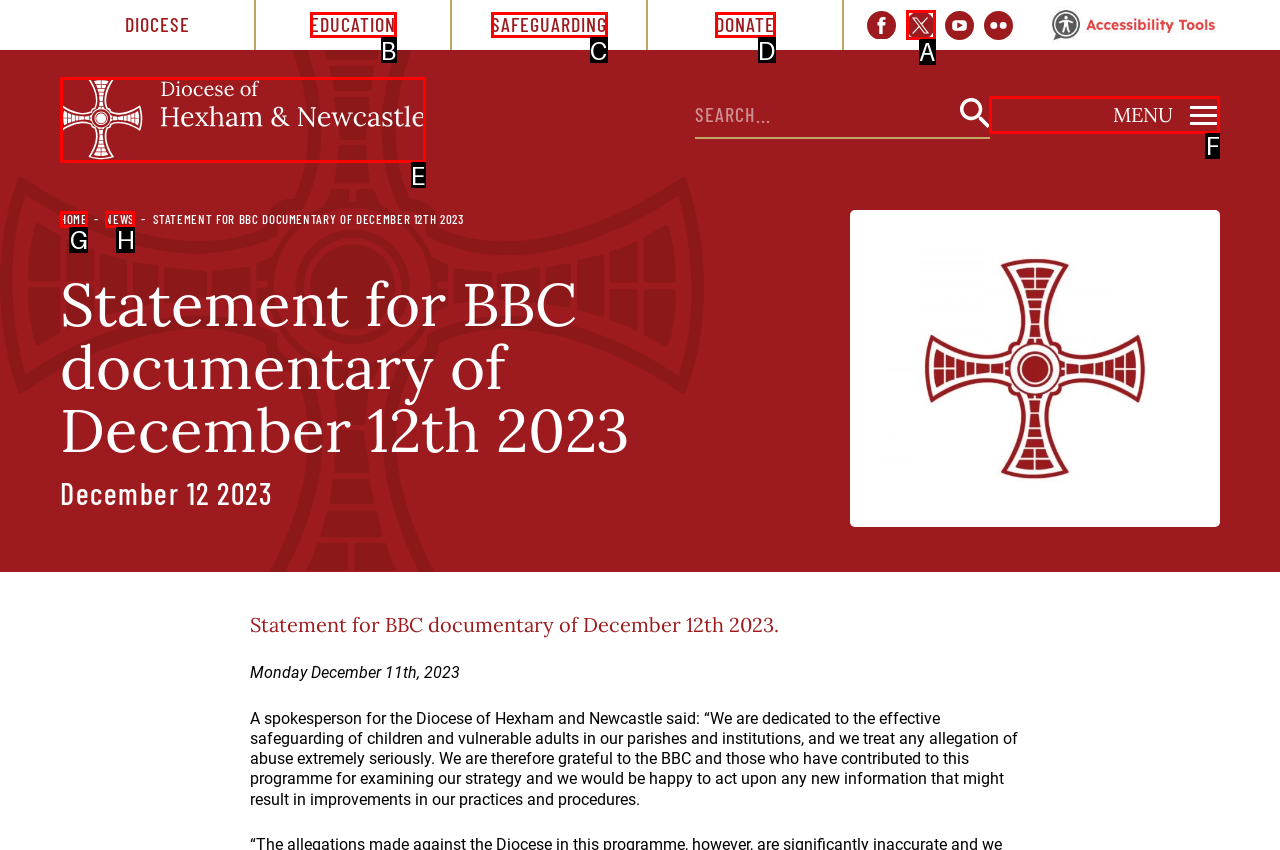Tell me which UI element to click to fulfill the given task: Click on the MENU link. Respond with the letter of the correct option directly.

F